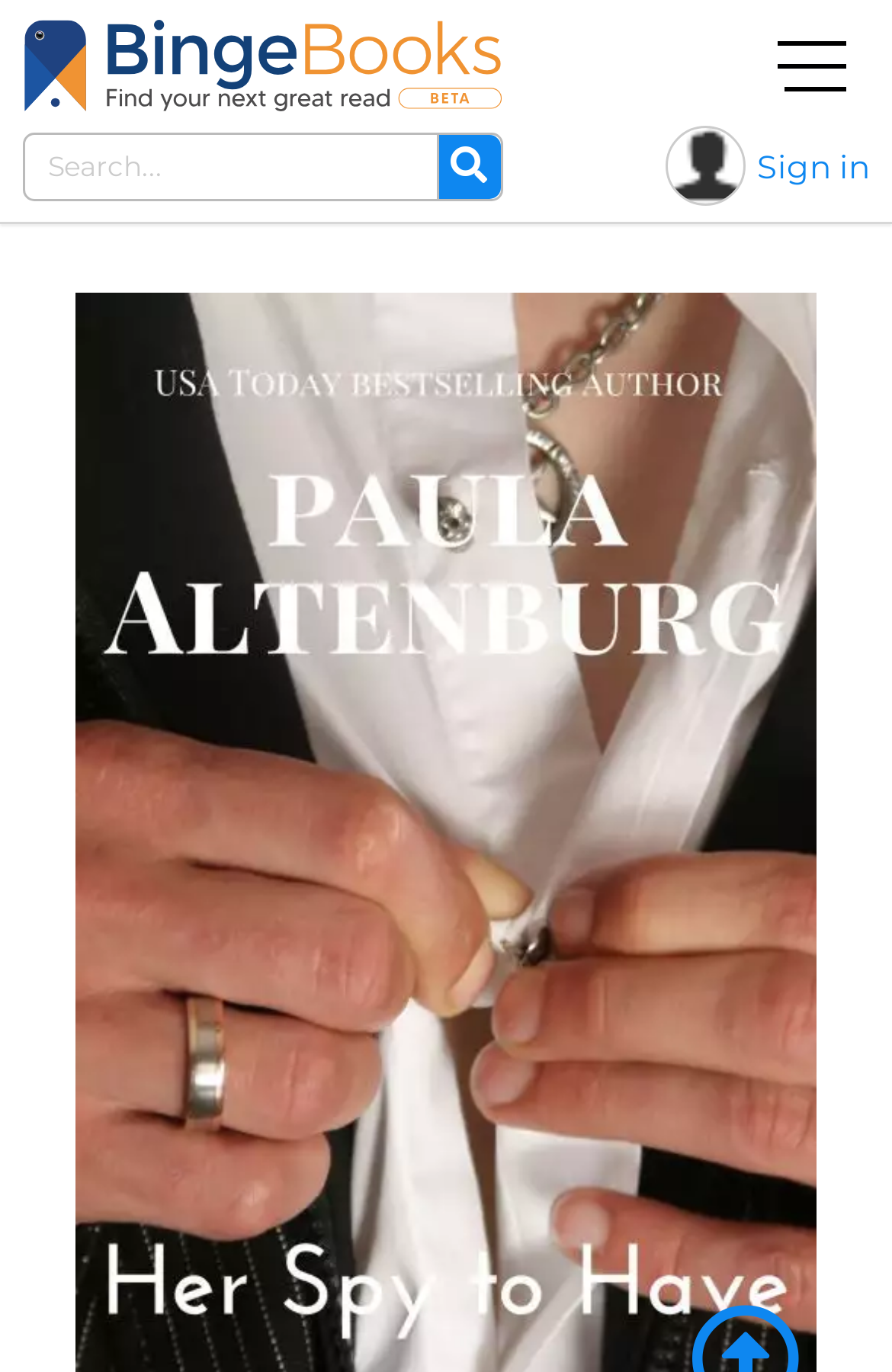Predict the bounding box of the UI element based on the description: "name="q" placeholder="Search..."". The coordinates should be four float numbers between 0 and 1, formatted as [left, top, right, bottom].

[0.026, 0.096, 0.492, 0.146]